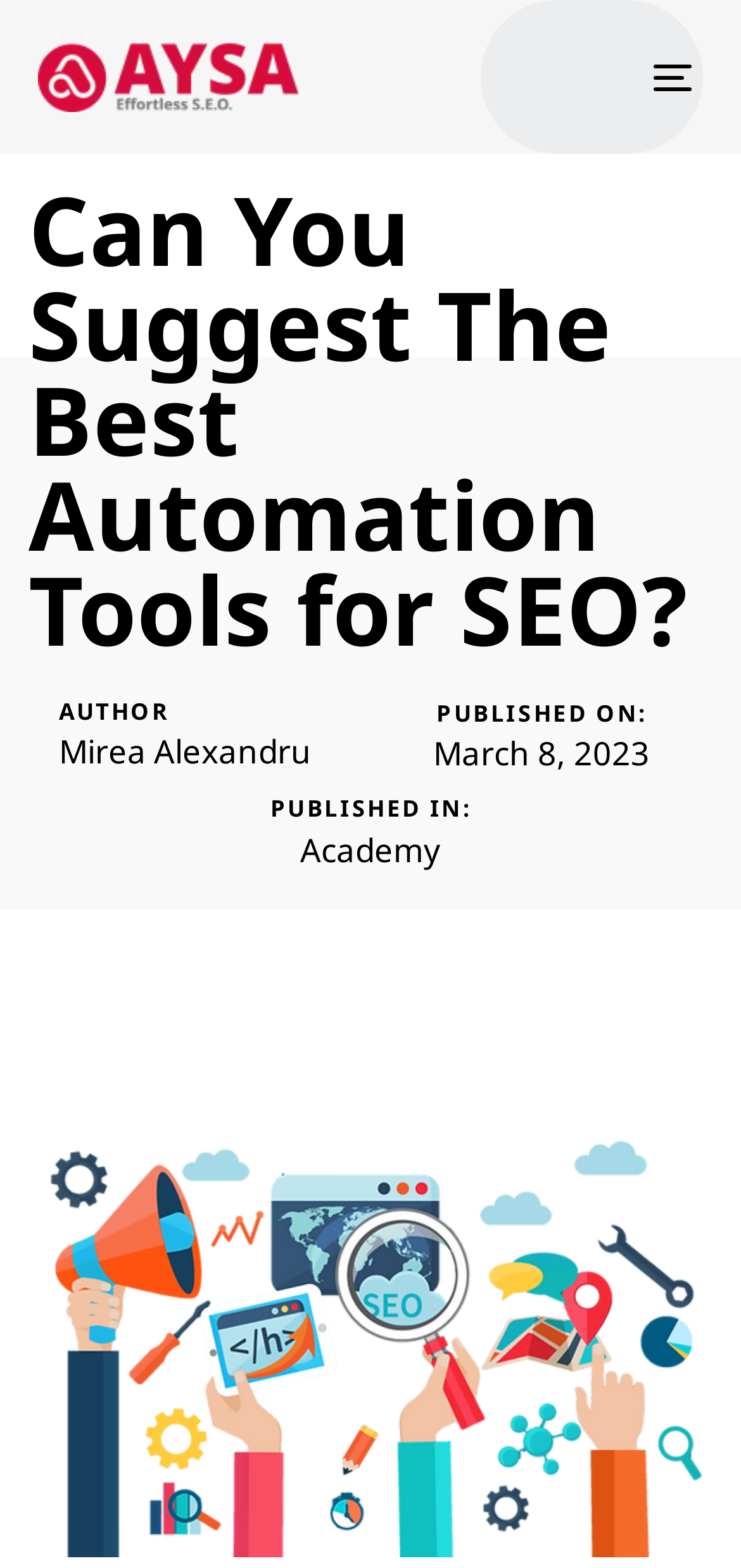Respond concisely with one word or phrase to the following query:
When was this article published?

March 8, 2023